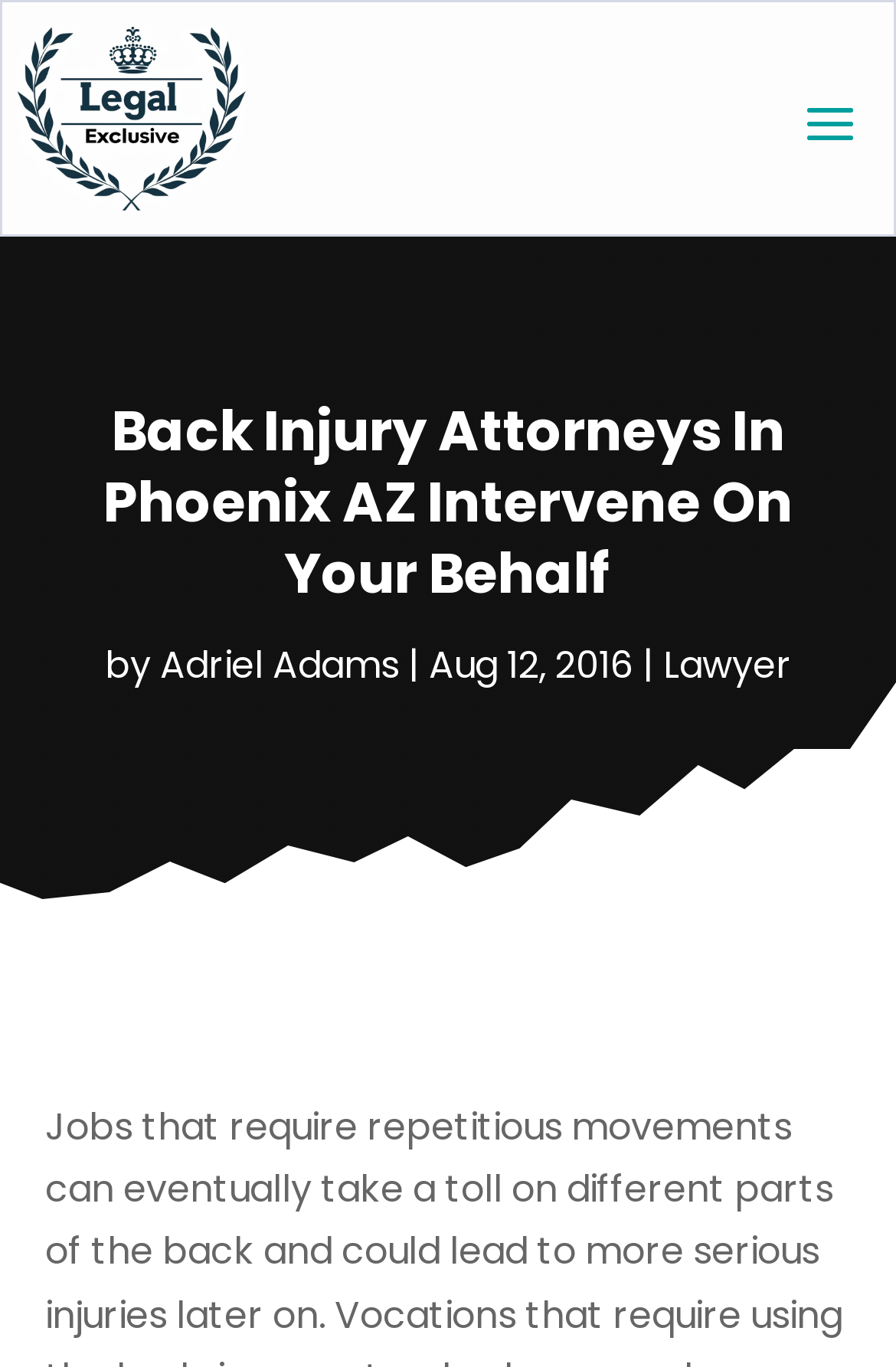What is the topic of the webpage?
Refer to the image and give a detailed response to the question.

I inferred the topic of the webpage by looking at the heading 'Back Injury Attorneys In Phoenix AZ Intervene On Your Behalf', which suggests that the webpage is about back injury attorneys in Phoenix, AZ.